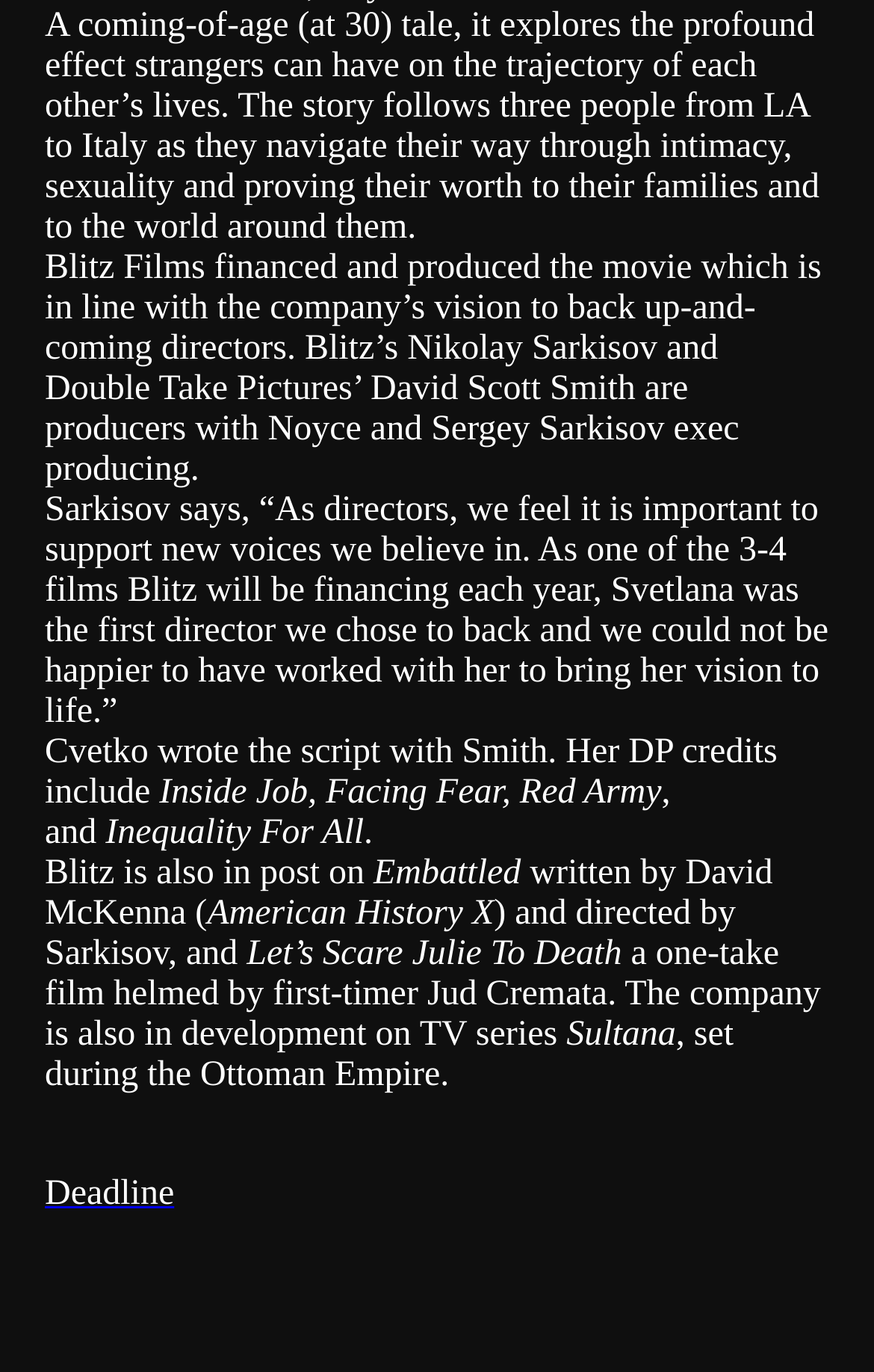What is the name of the TV series in development by Blitz?
Identify the answer in the screenshot and reply with a single word or phrase.

Sultana